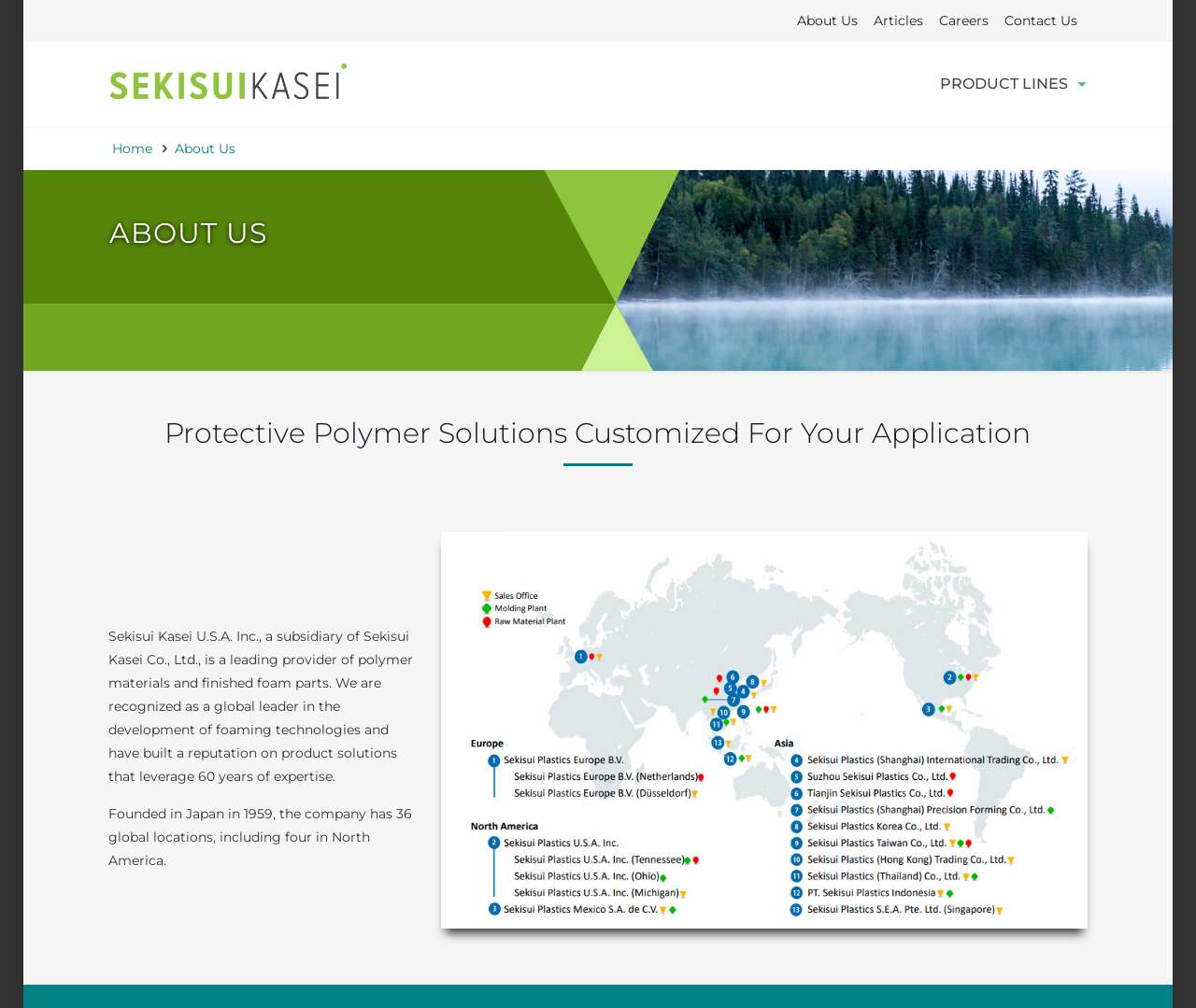Kindly provide the bounding box coordinates of the section you need to click on to fulfill the given instruction: "click Careers".

[0.785, 0.012, 0.826, 0.029]